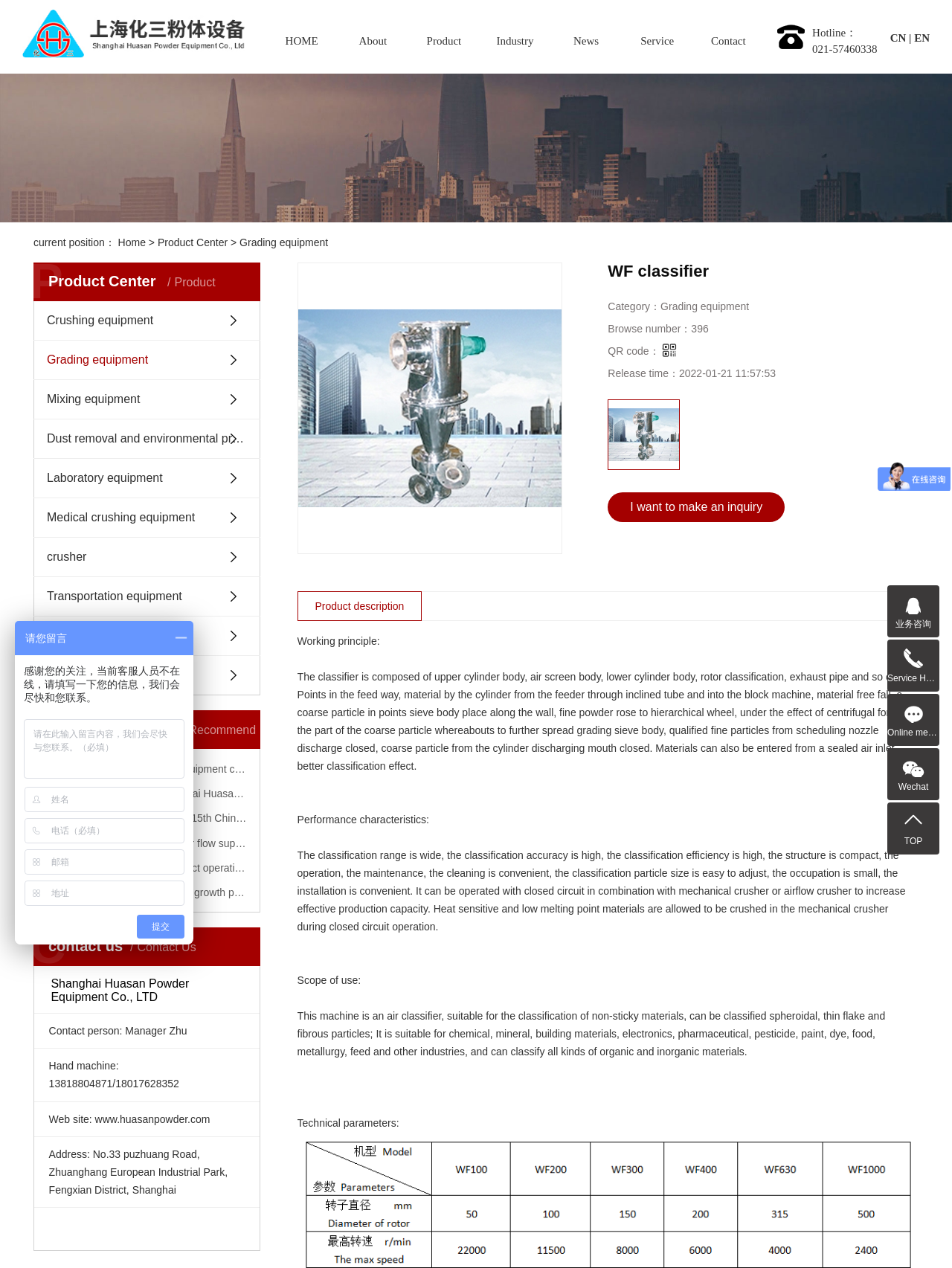Specify the bounding box coordinates of the area to click in order to execute this command: 'View the 'Product Center''. The coordinates should consist of four float numbers ranging from 0 to 1, and should be formatted as [left, top, right, bottom].

[0.166, 0.187, 0.239, 0.196]